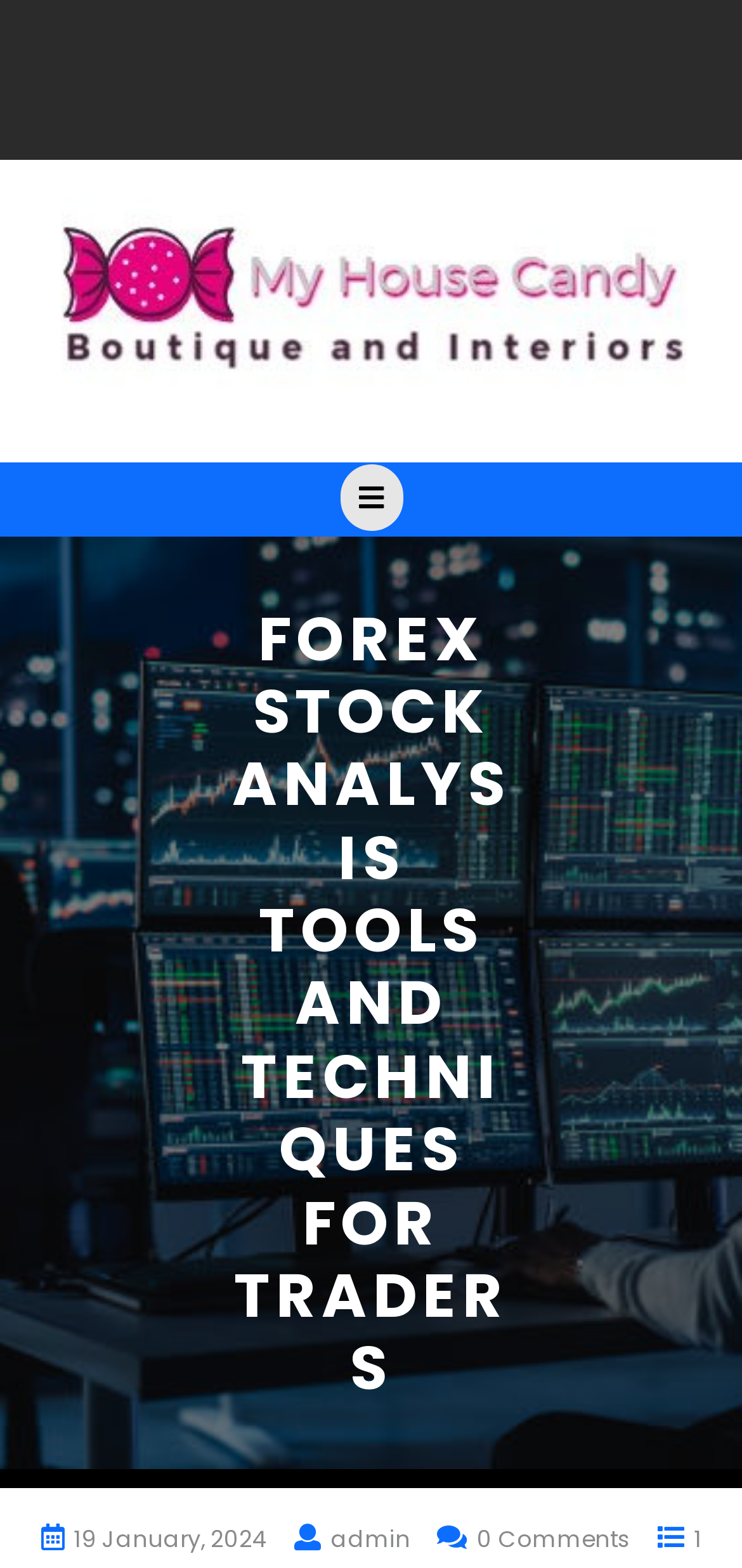Given the description of a UI element: "Open Button", identify the bounding box coordinates of the matching element in the webpage screenshot.

[0.442, 0.294, 0.558, 0.339]